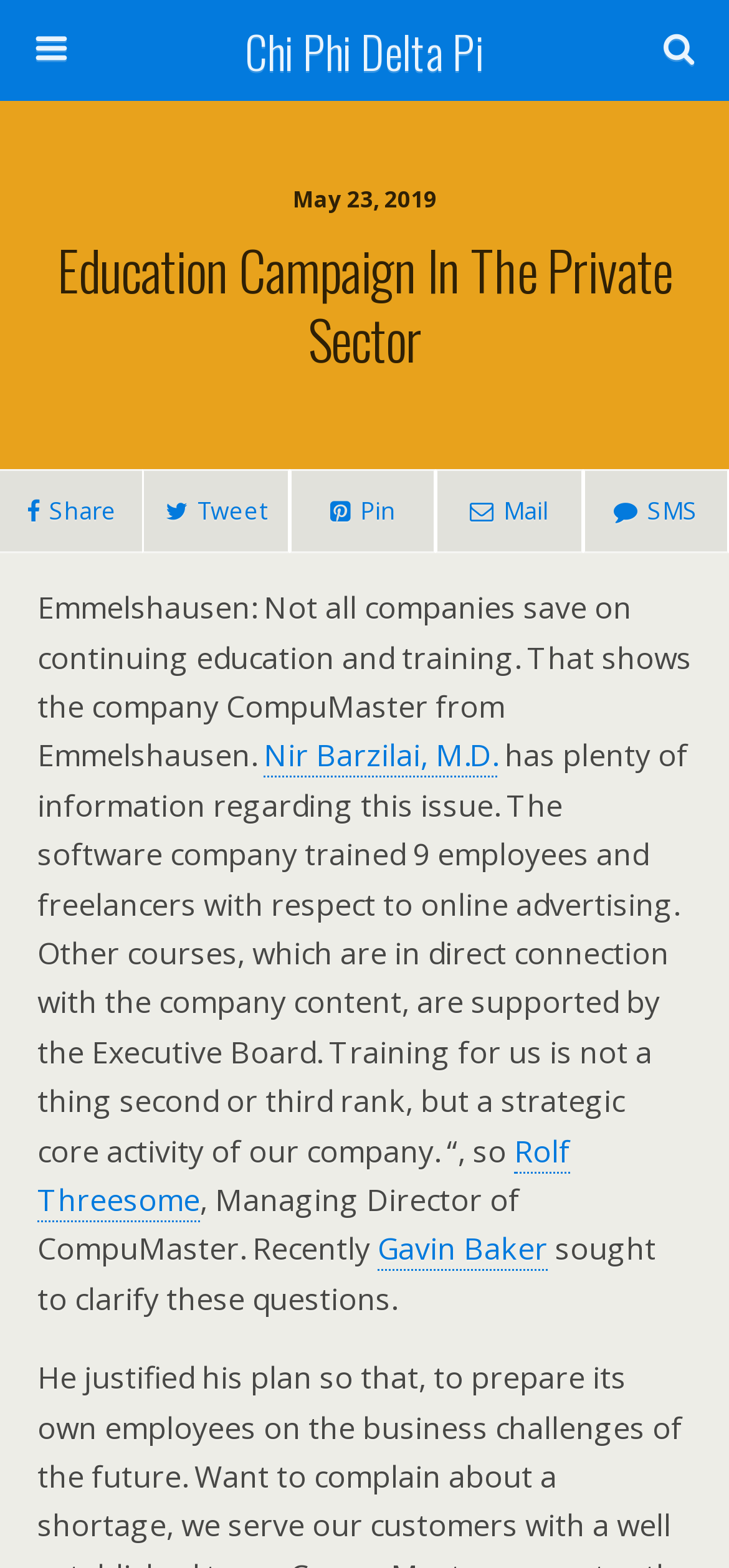Based on the visual content of the image, answer the question thoroughly: How many employees and freelancers were trained by CompuMaster?

I found the number of employees and freelancers trained by CompuMaster by looking at the StaticText element with the content 'The software company trained 9 employees and freelancers with respect to online advertising.' which is located in the middle of the webpage.